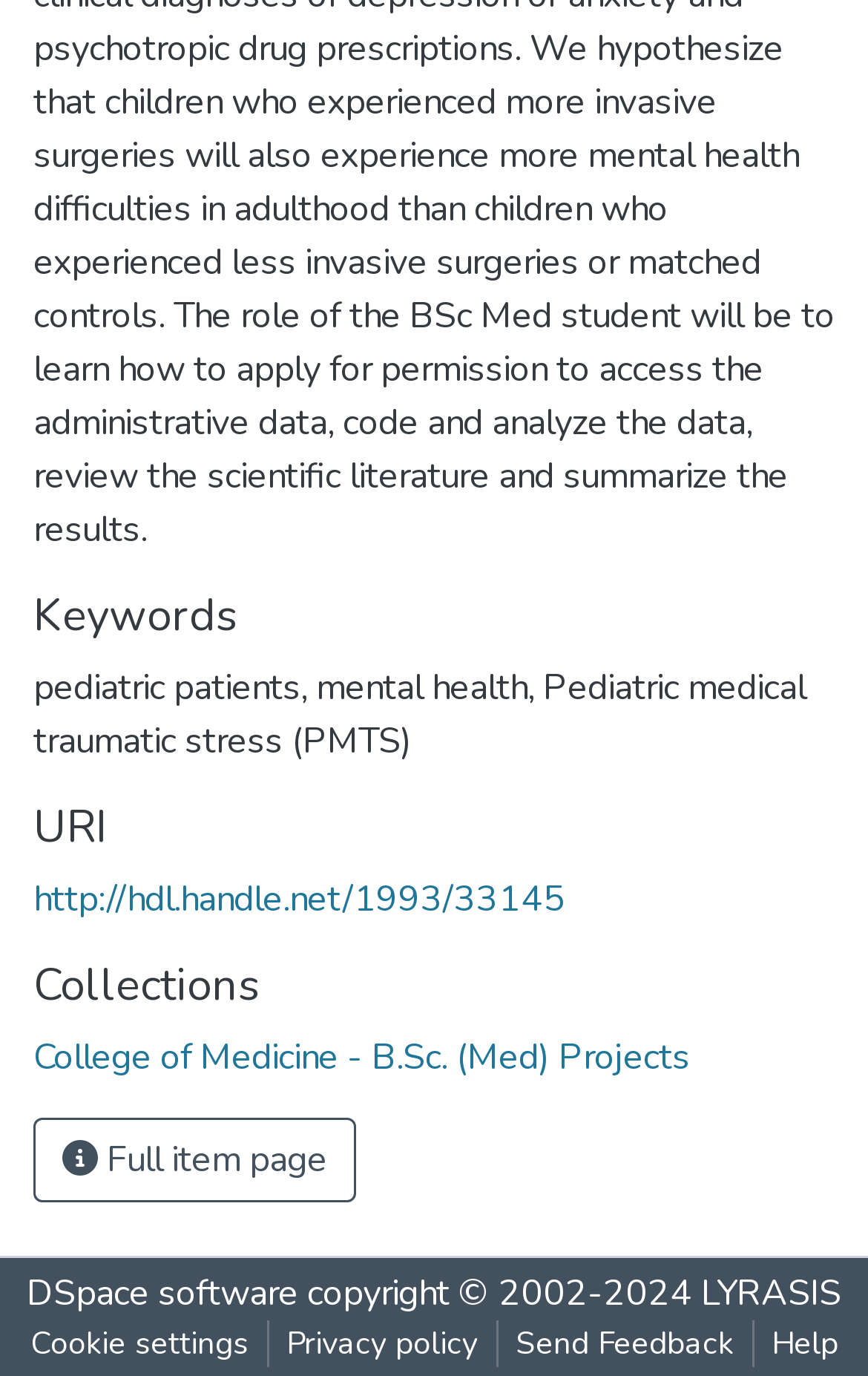Please locate the bounding box coordinates of the element that needs to be clicked to achieve the following instruction: "View full item page". The coordinates should be four float numbers between 0 and 1, i.e., [left, top, right, bottom].

[0.038, 0.812, 0.41, 0.873]